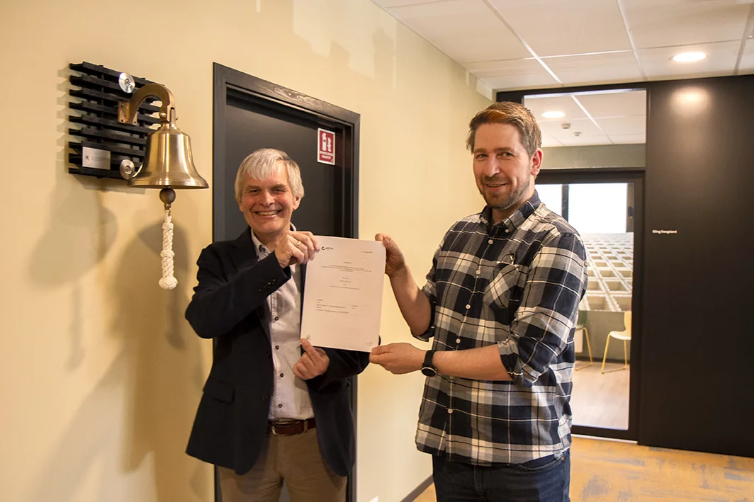What type of environment is suggested in the background?
Can you offer a detailed and complete answer to this question?

The background of the image suggests a modern office space, which further emphasizes the importance of the achievement of the two men, indicating a contemporary work environment.